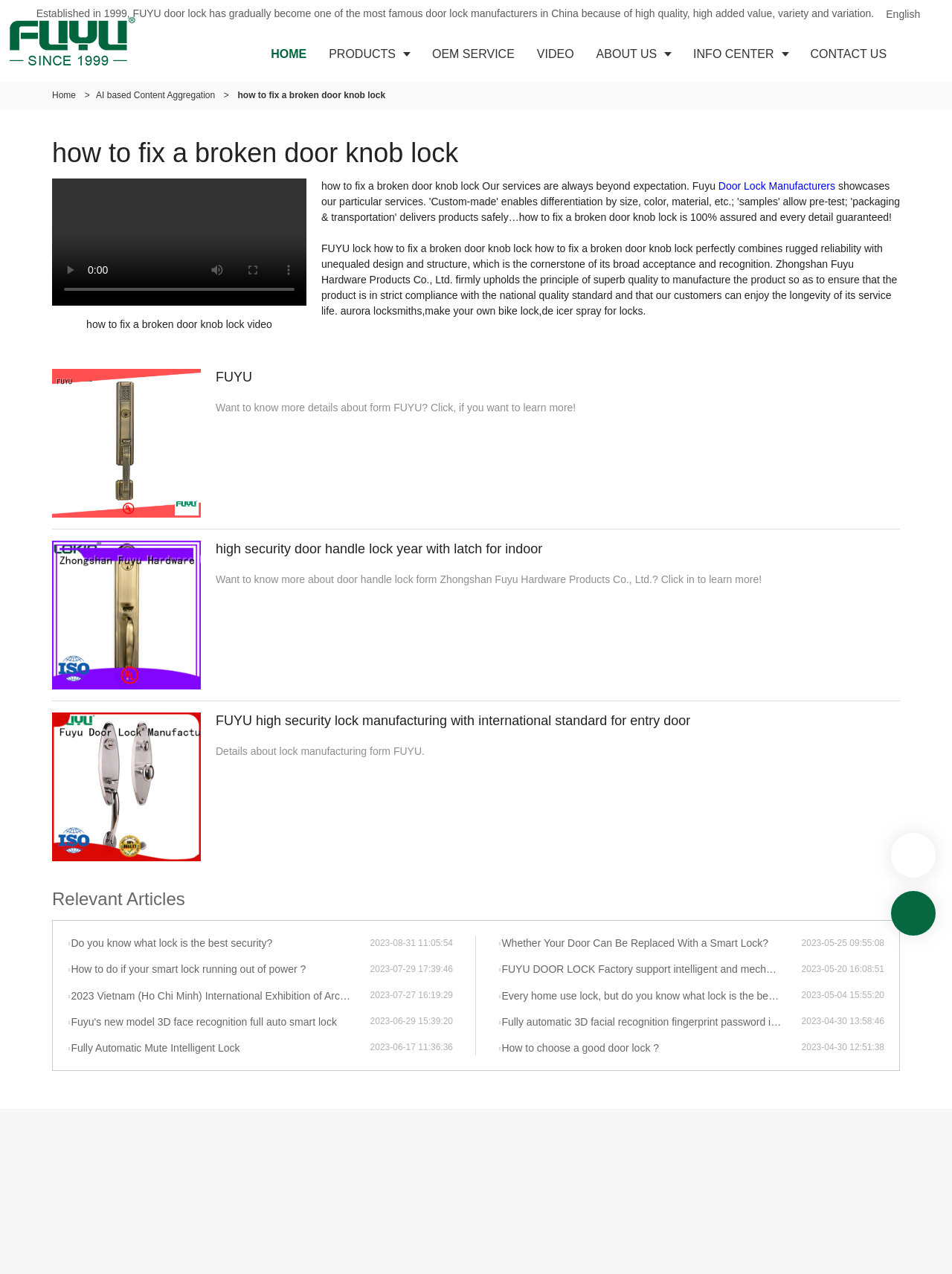What is the purpose of the 'INFO CENTER' link?
Answer with a single word or short phrase according to what you see in the image.

To provide information